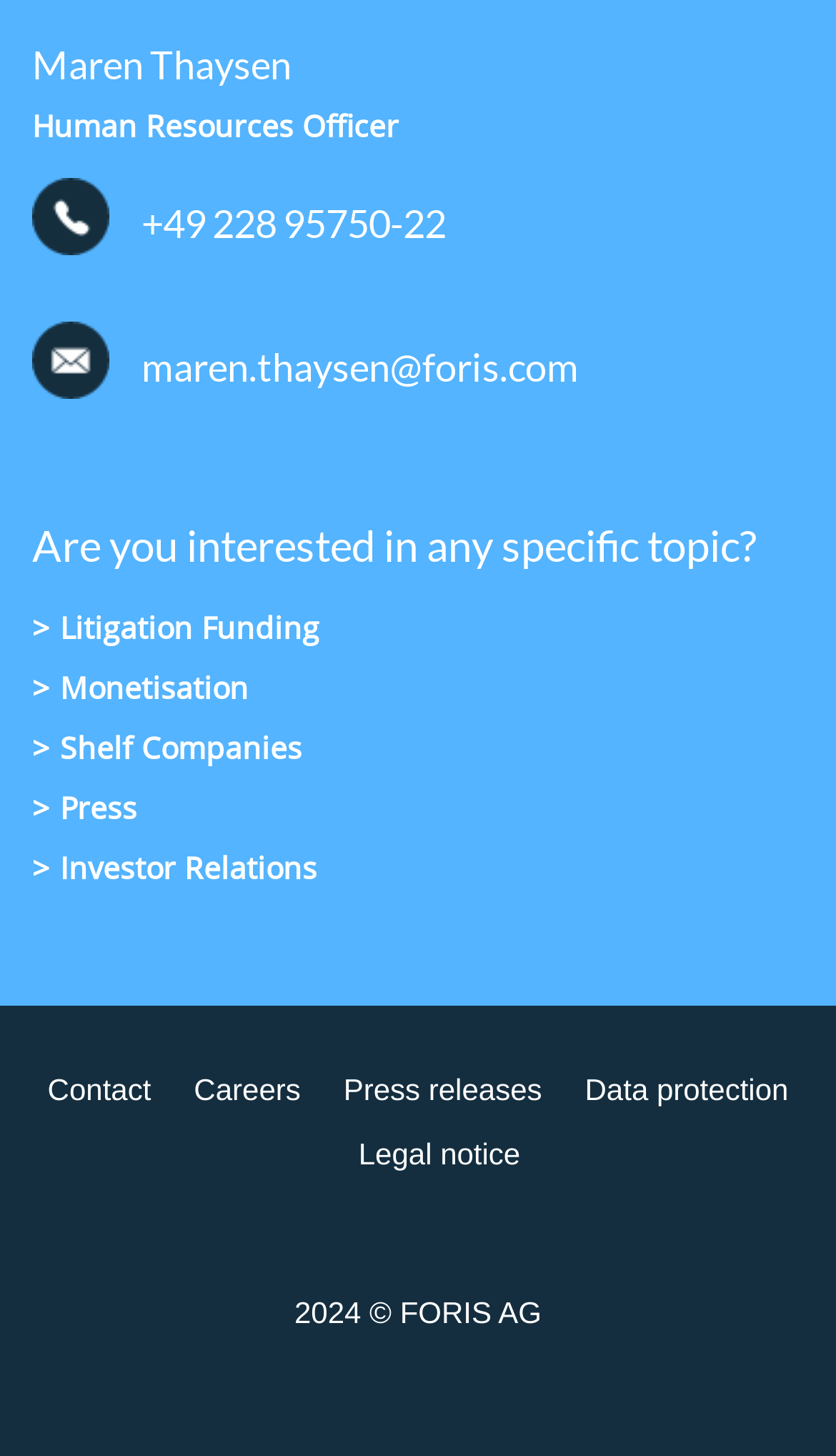What is the job title of the contact person?
We need a detailed and exhaustive answer to the question. Please elaborate.

The job title of the contact person can be found at the top of the webpage, where it says 'Human Resources Officer' in a static text element.